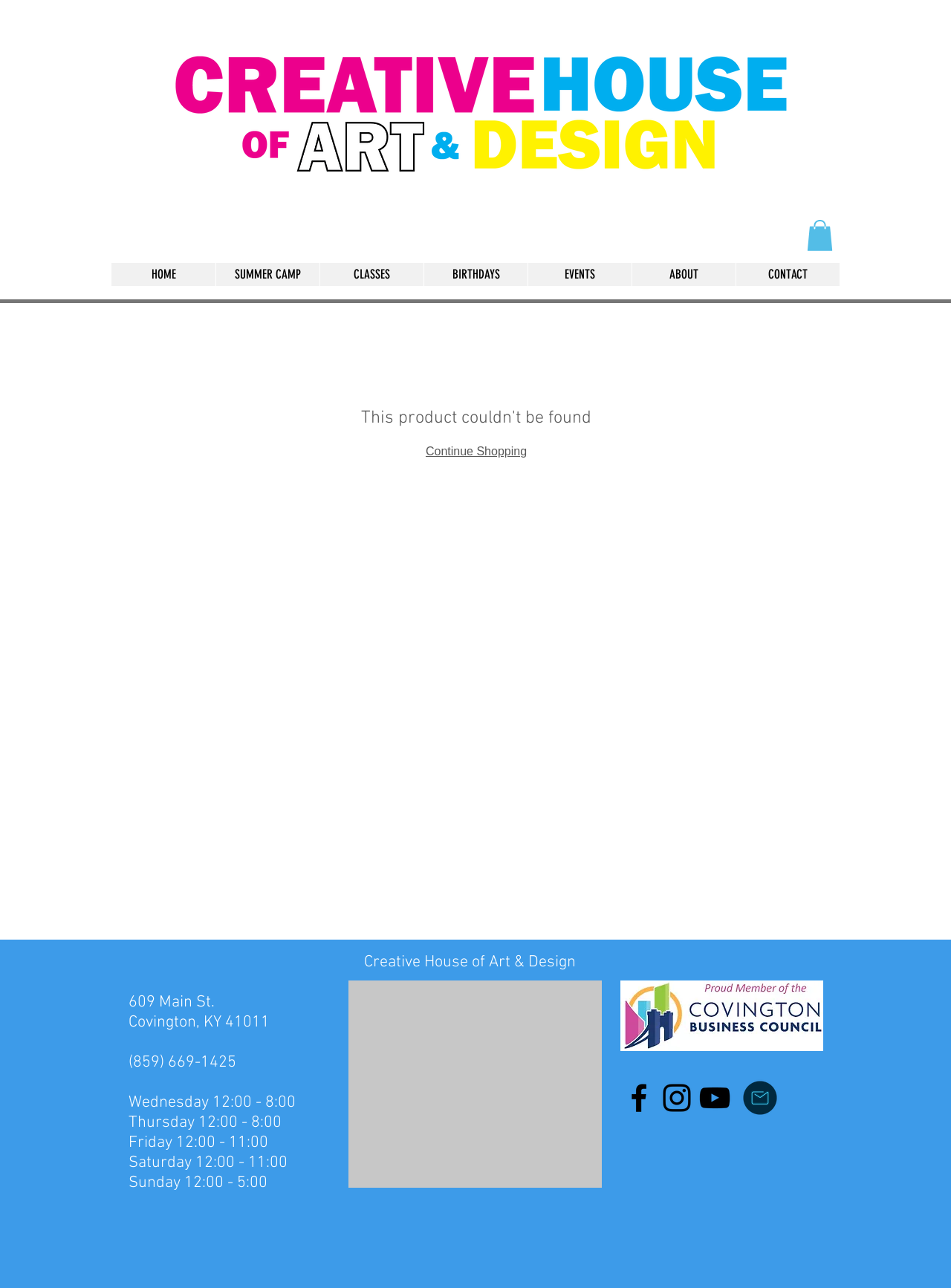Refer to the image and provide an in-depth answer to the question:
What is the day with the latest closing hour?

I found the answer by looking at the address section of the page which lists the days of the week with their corresponding hours. Friday has the latest closing hour at 11:00.